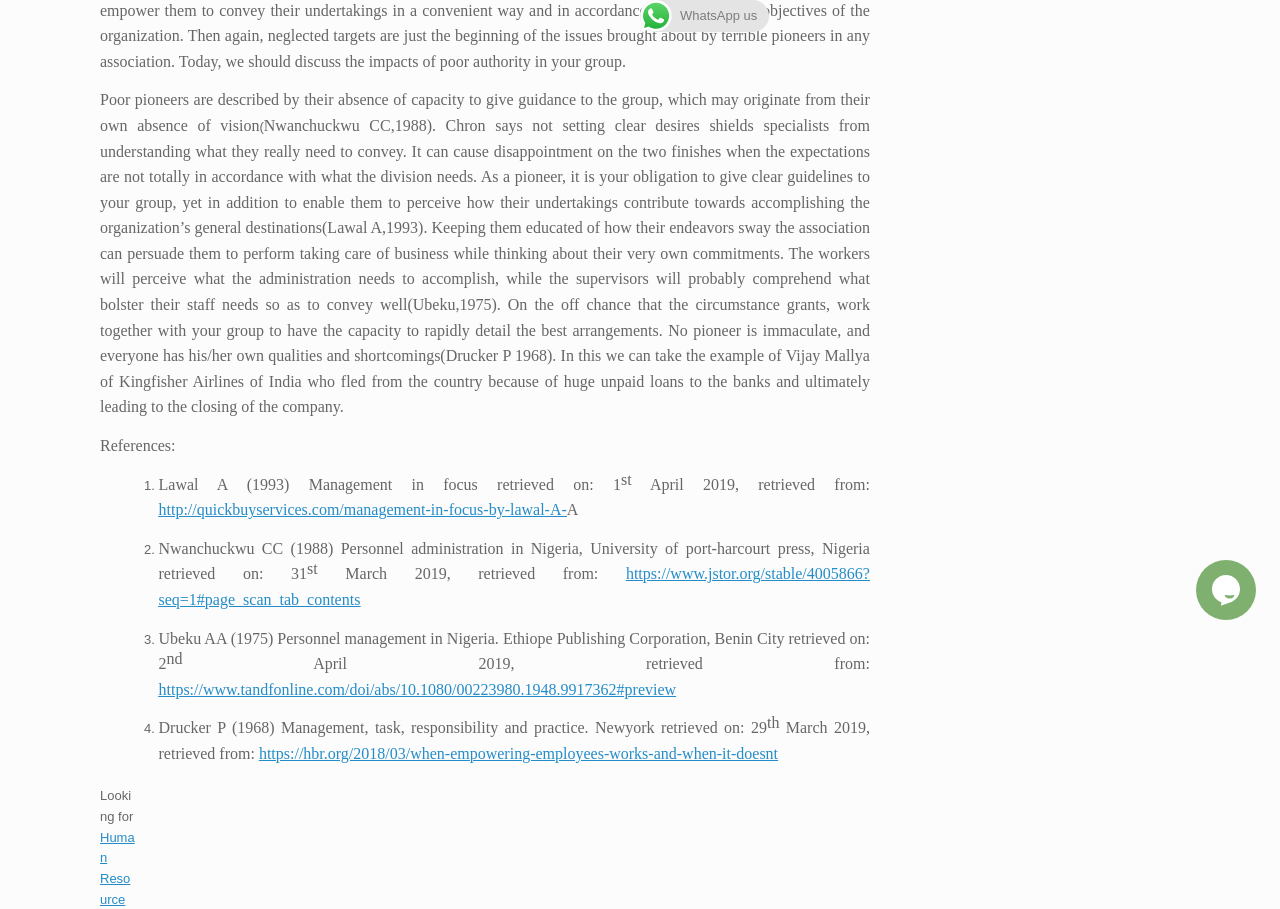Can you find the bounding box coordinates for the UI element given this description: "https://www.tandfonline.com/doi/abs/10.1080/00223980.1948.9917362#preview"? Provide the coordinates as four float numbers between 0 and 1: [left, top, right, bottom].

[0.124, 0.751, 0.528, 0.768]